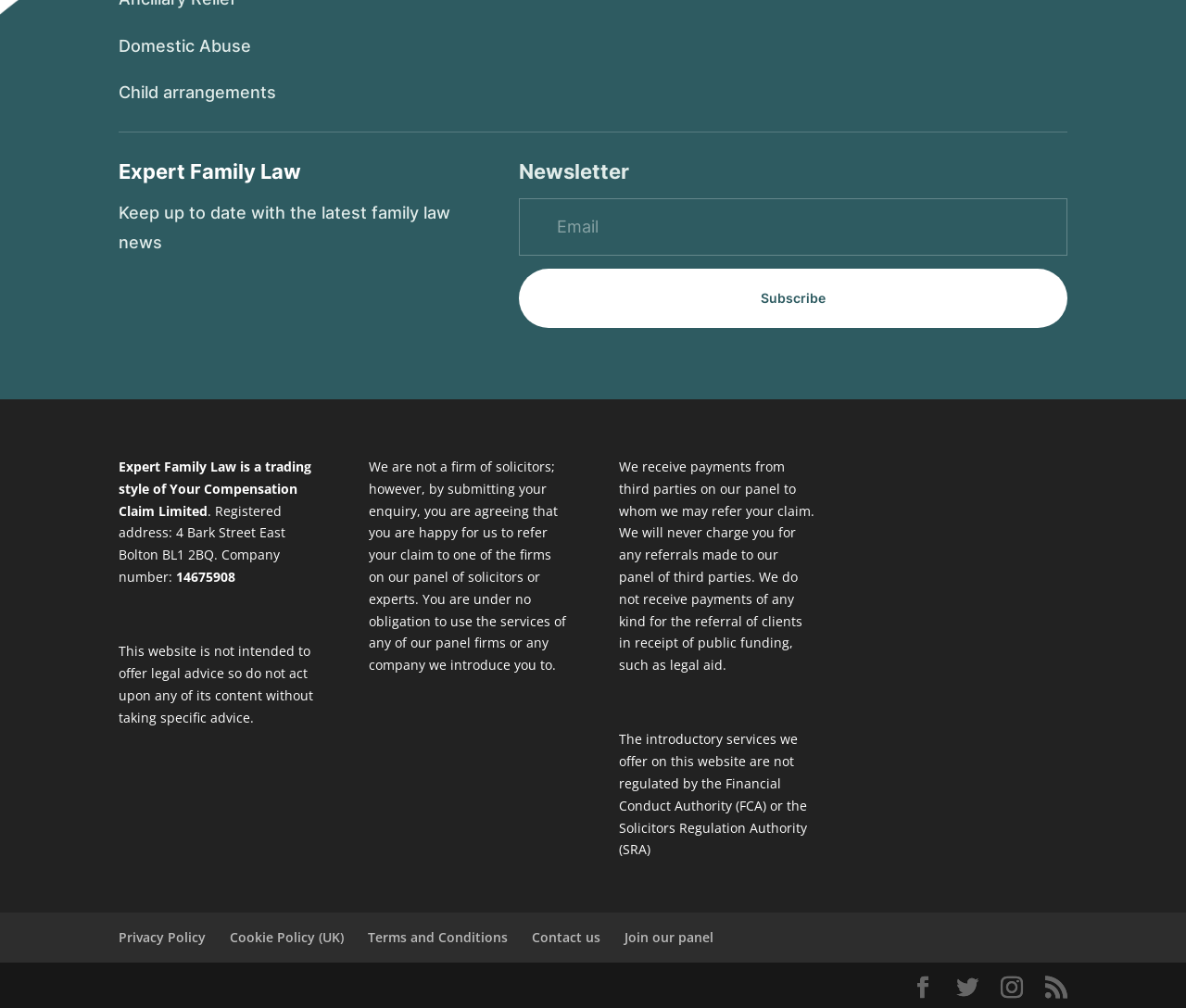Please provide the bounding box coordinates for the element that needs to be clicked to perform the instruction: "Contact us". The coordinates must consist of four float numbers between 0 and 1, formatted as [left, top, right, bottom].

[0.448, 0.921, 0.506, 0.939]